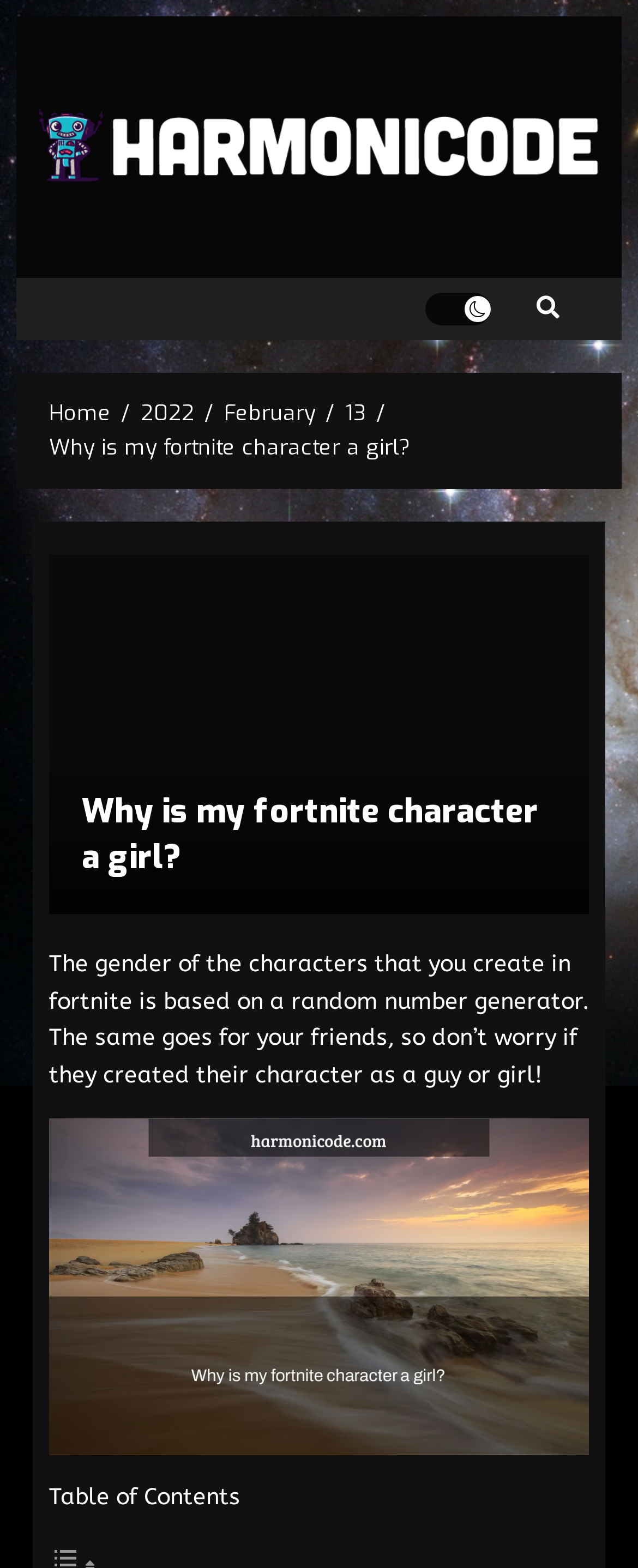What is the purpose of the 'Light/Dark Button'?
Based on the image, answer the question with as much detail as possible.

The purpose of the 'Light/Dark Button' is not explicitly stated on the webpage, but it is likely related to changing the theme or appearance of the webpage, as it is a common functionality associated with such buttons.